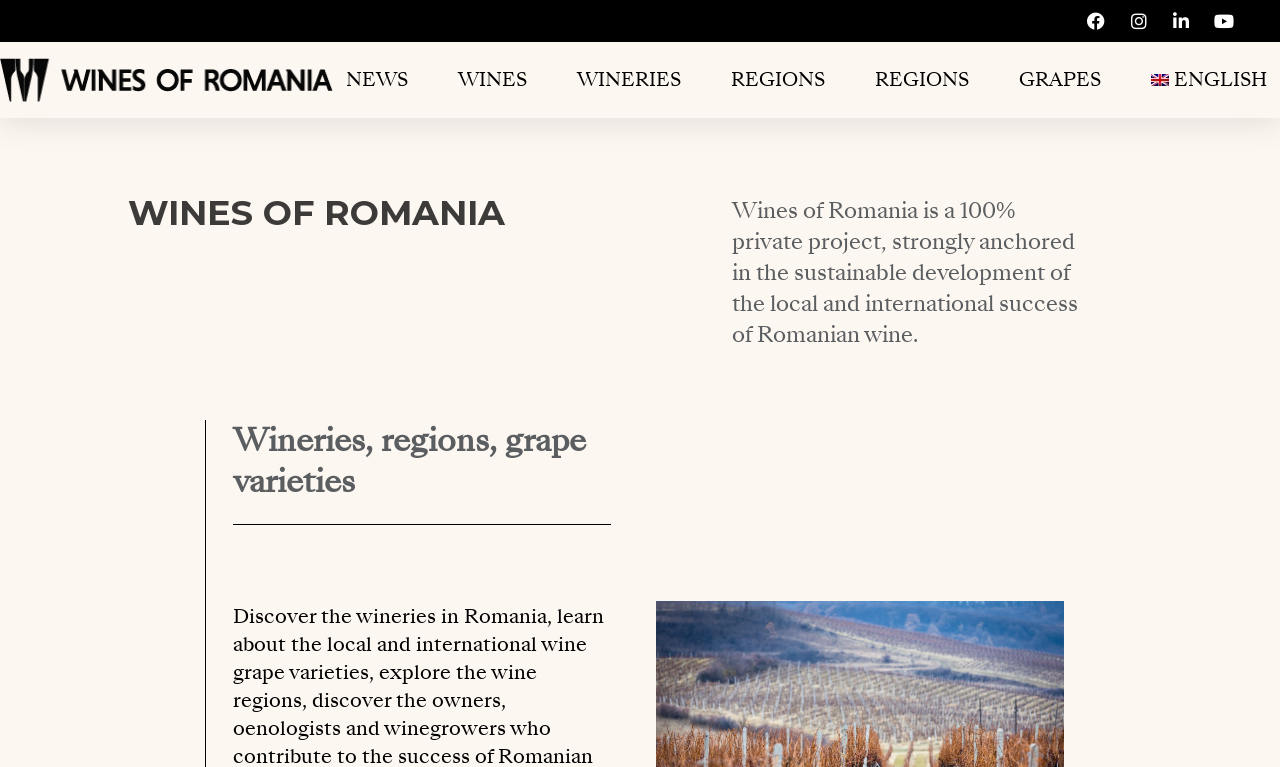Look at the image and write a detailed answer to the question: 
What is the name of the project?

The name of the project is mentioned in the heading element with the text 'WINES OF ROMANIA' and also in the static text element that describes the project as 'Wines of Romania is a 100% private project...'.